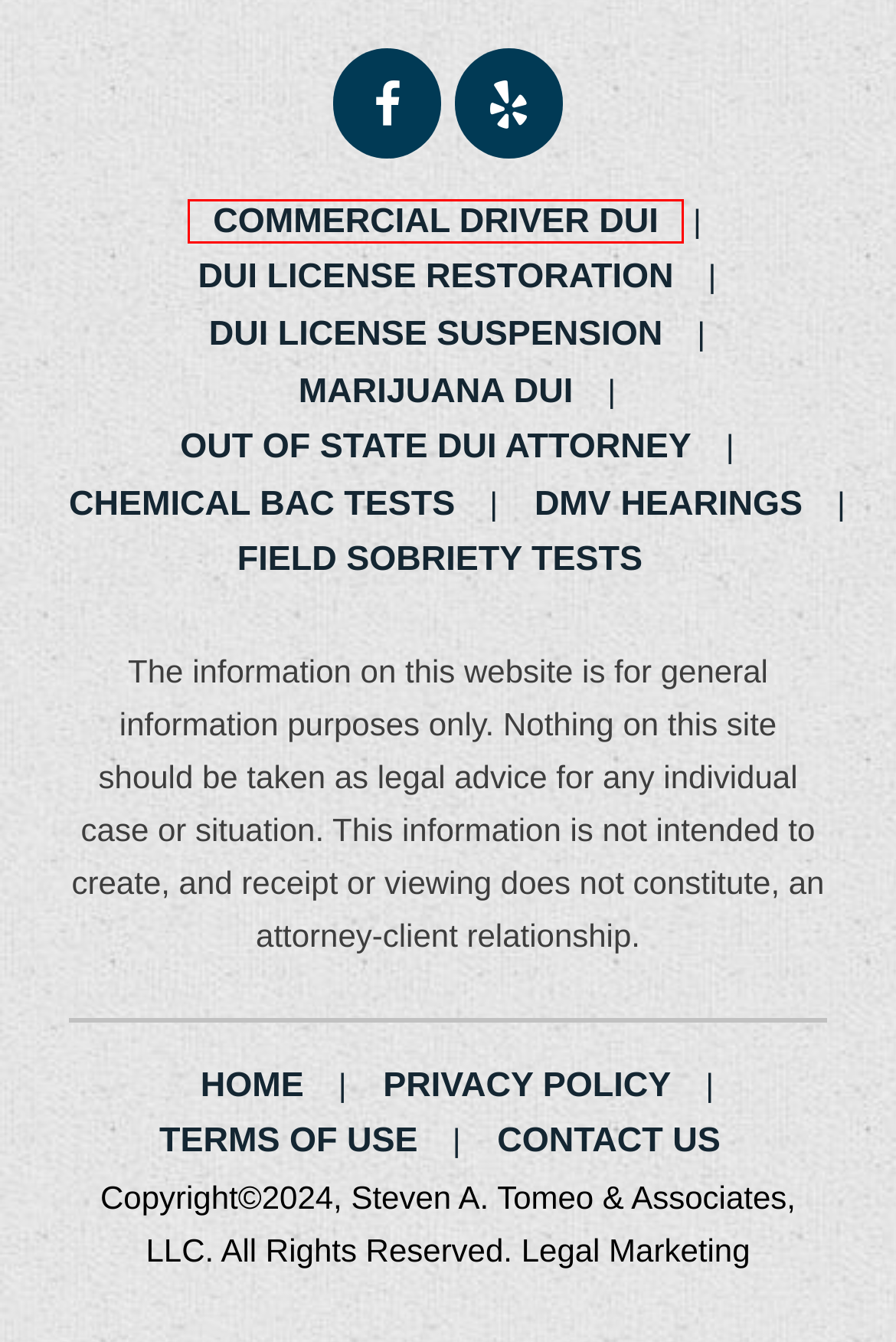Examine the screenshot of a webpage with a red bounding box around an element. Then, select the webpage description that best represents the new page after clicking the highlighted element. Here are the descriptions:
A. Connecticut Field Sobriety Tests - Steven A. Tomeo & Associates, LLC.
B. Connecticut Commercial Driver's License “CDL” DUI Attorney - Steven A. Tomeo & Associates, LLC
C. Chemical BAC Test in Connecticut - Steven A. Tomeo & Associates, LLC.
D. Speak With An Attorney - Steven A. Tomeo & Associates, LLC.
E. Out-of-State DUI Attorney in Connecticut - Steven A. Tomeo & Associates, LLC.
F. Charged with Driving Under the Influence of Marijuana? - Steven A. Tomeo & Associates, LLC.
G. License Suspension in CT - Steven A. Tomeo & Associates, LLC.
H. Terms Of Use - Steven A. Tomeo & Associates, LLC.

B